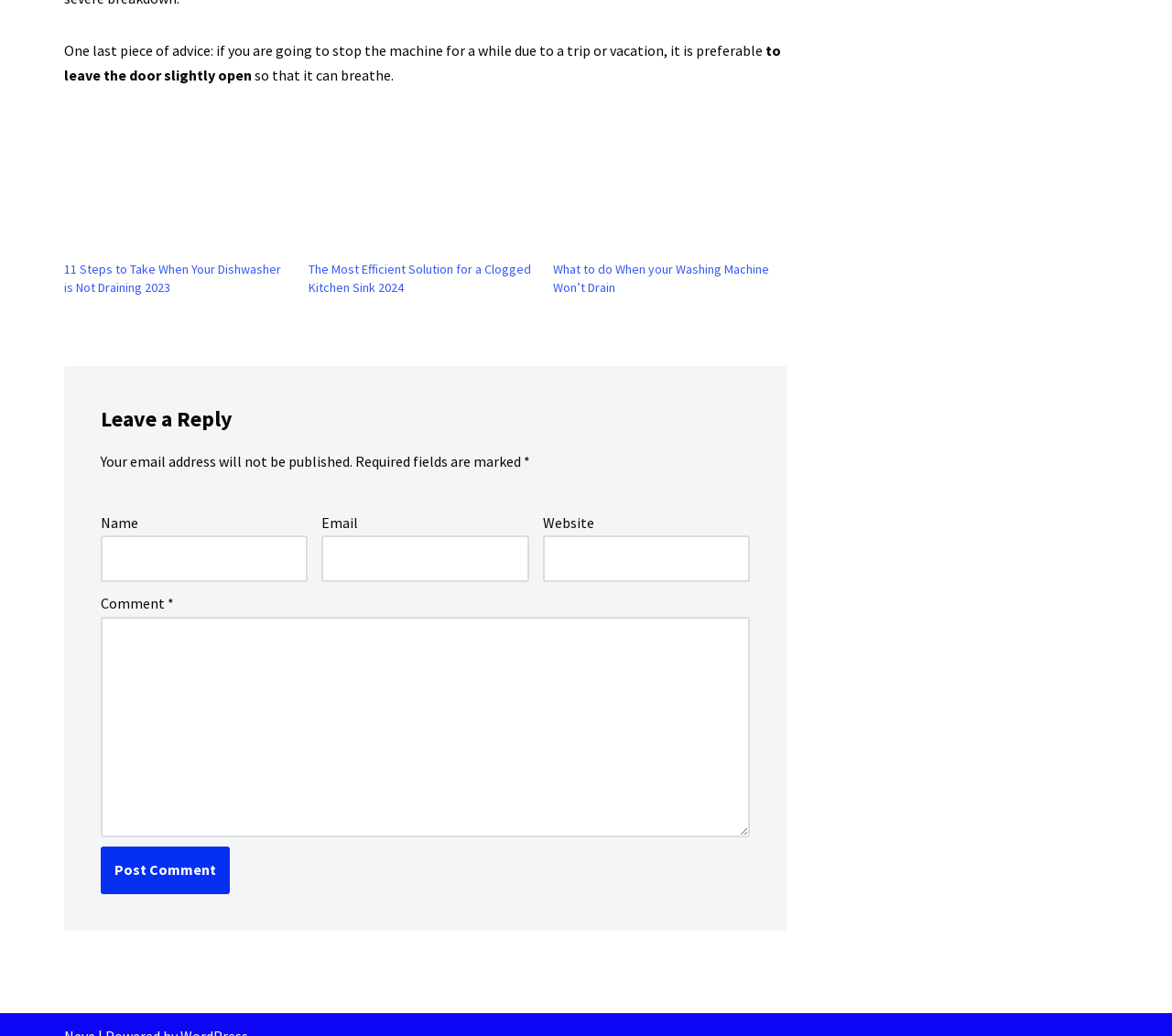What is the required field for leaving a comment? Based on the image, give a response in one word or a short phrase.

Comment